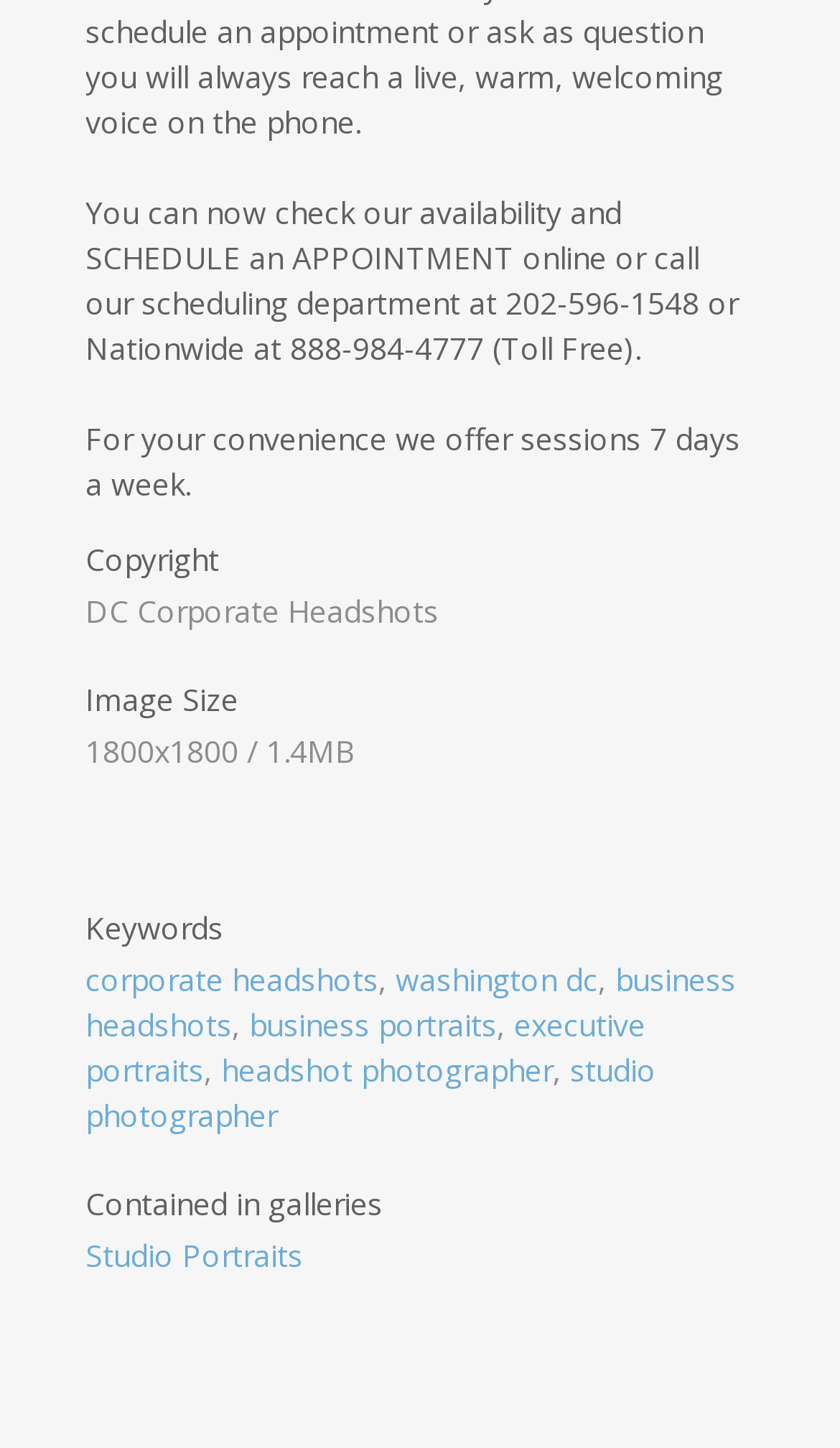Identify the bounding box coordinates of the region that needs to be clicked to carry out this instruction: "Learn about image size". Provide these coordinates as four float numbers ranging from 0 to 1, i.e., [left, top, right, bottom].

[0.101, 0.469, 0.283, 0.498]